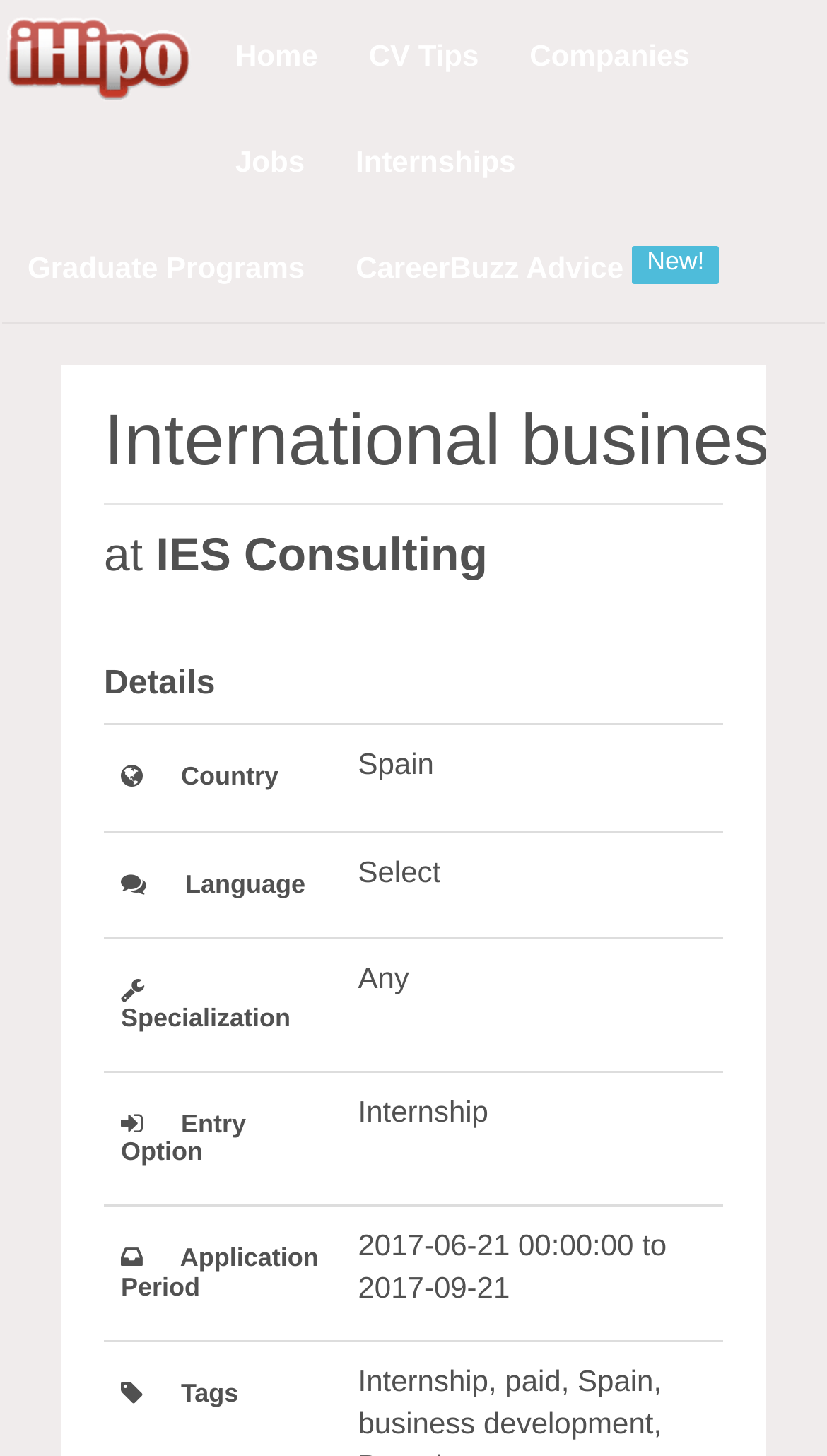Generate a comprehensive description of the webpage.

This webpage is a job posting page on iHipo, a platform for international careers. At the top left corner, there is an "iHipo Home Page" link accompanied by an image, and a navigation menu with links to "Home", "CV Tips", "Companies", "Jobs", "Internships", "Graduate Programs", and "CareerBuzz Advice". 

Below the navigation menu, there is a notice link with a number "8" in parentheses. Next to it, there is a static text indicating an undefined variable.

The main content of the page is a job posting titled "International business developer and sales in start-up, Barcelona - COME1247" at IES Consulting. Below the title, there are three headings: "Details", "at IES Consulting", and the job title again.

The "Details" section is organized into a table with five rows. Each row has two columns: a label column with headings such as "Country", "Language", "Specialization", "Entry Option", and "Application Period", and a value column with corresponding information. The values include "Spain", "Select", "Any", "Internship", and a date range from "2017-06-21 00:00:00 to 2017-09-21".

At the bottom right corner of the page, there is a button with a icon.

Overall, this webpage provides detailed information about a specific job posting, including the job title, company, and various details about the job.